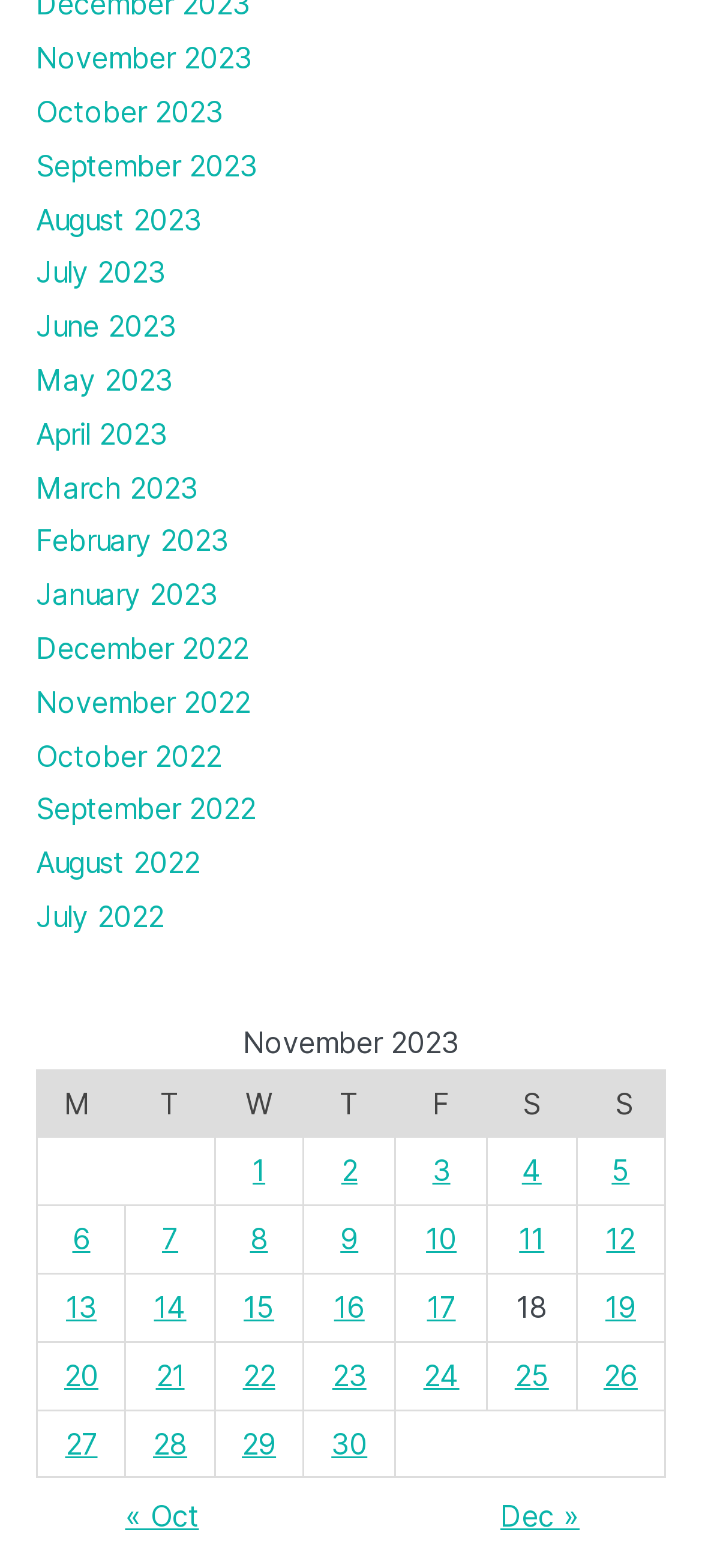What is the month of the first link?
Give a comprehensive and detailed explanation for the question.

The first link is 'November 2023' which is located at the top left of the webpage, indicating that it is the first month listed.